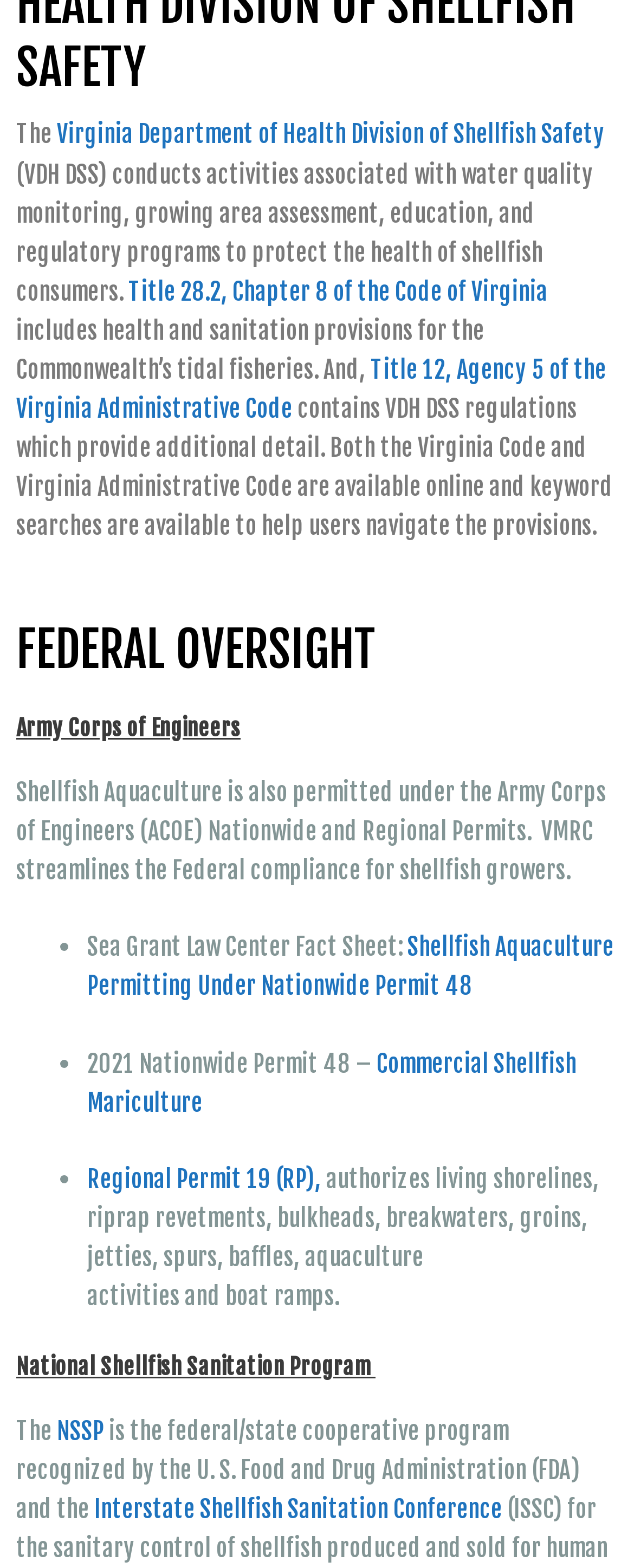Please answer the following query using a single word or phrase: 
What is the name of the conference mentioned?

Interstate Shellfish Sanitation Conference